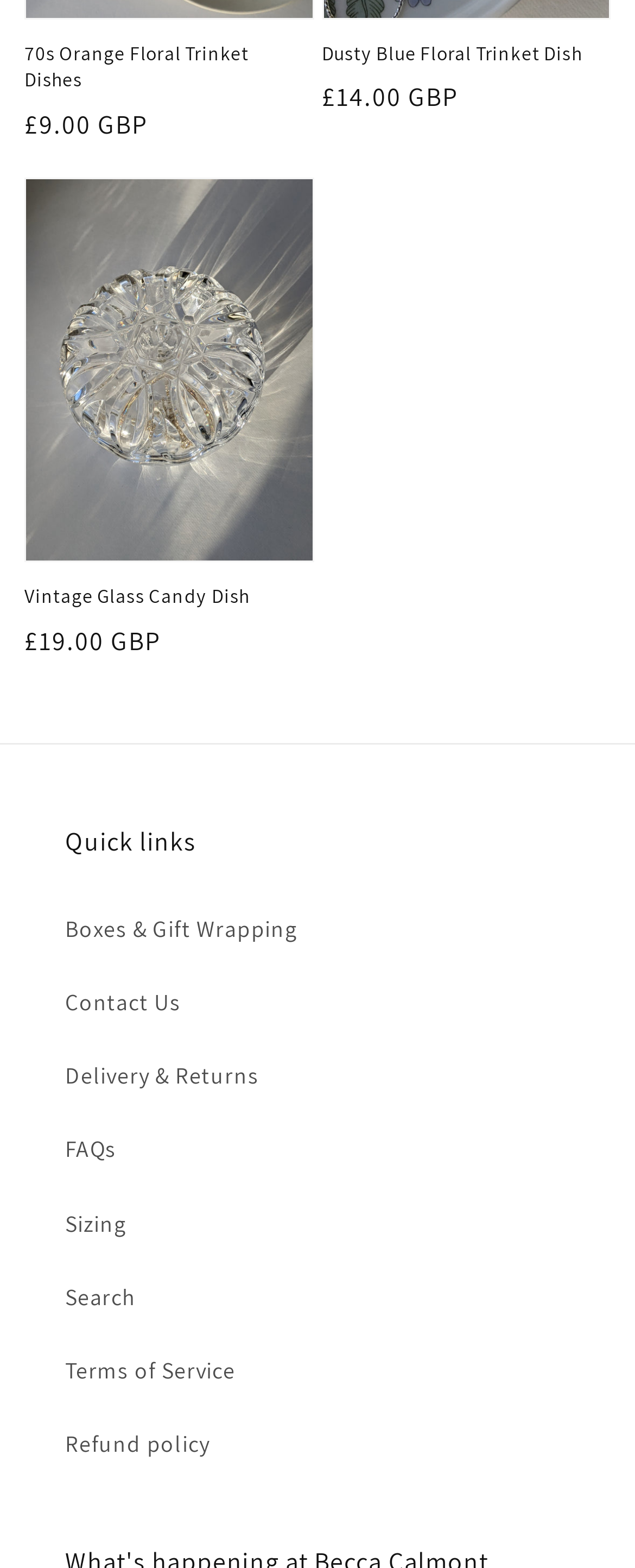Please find the bounding box coordinates of the element that must be clicked to perform the given instruction: "view Vintage Glass Candy Dish". The coordinates should be four float numbers from 0 to 1, i.e., [left, top, right, bottom].

[0.038, 0.372, 0.463, 0.39]